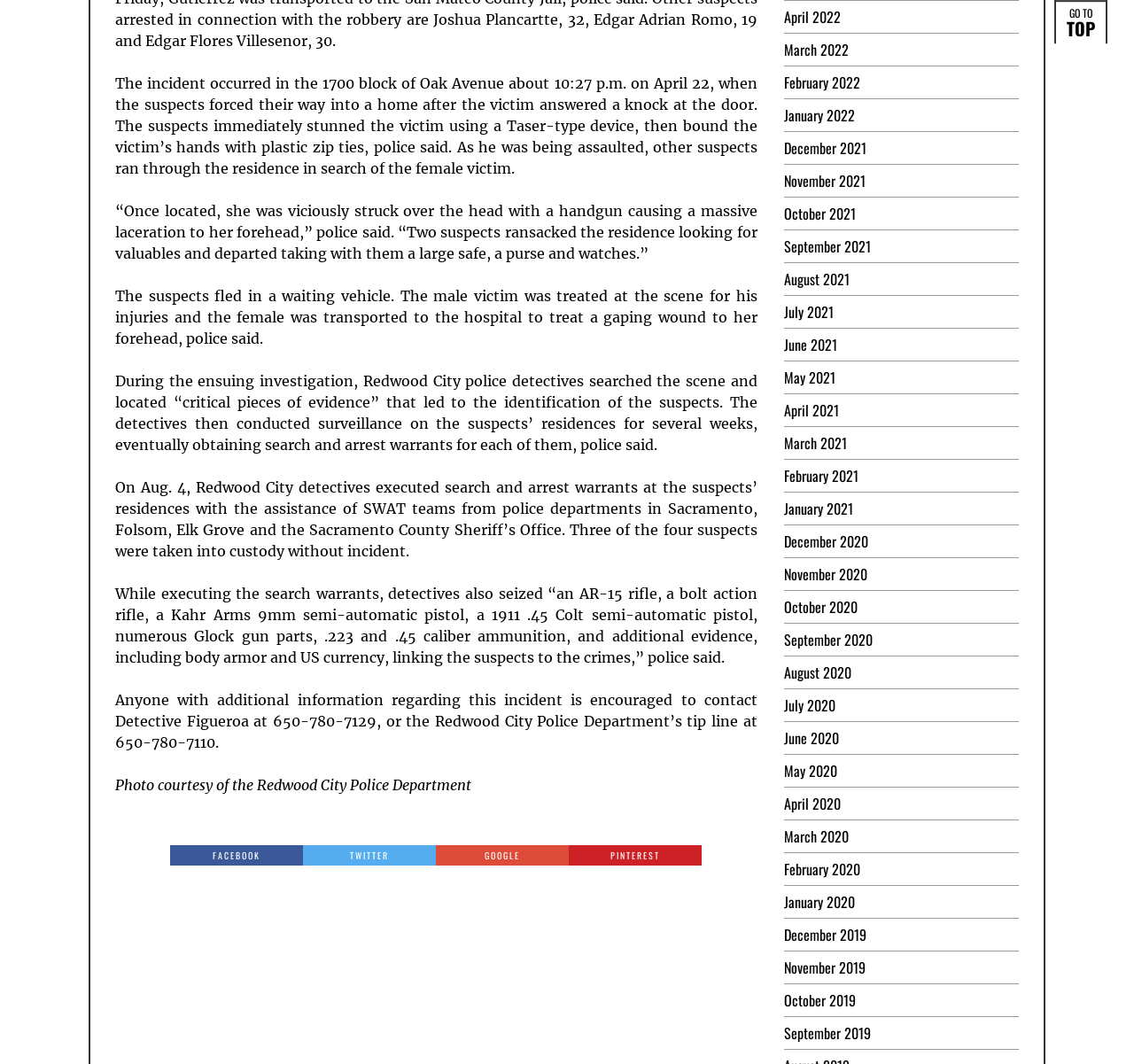Specify the bounding box coordinates of the region I need to click to perform the following instruction: "Contact Detective Figueroa". The coordinates must be four float numbers in the range of 0 to 1, i.e., [left, top, right, bottom].

[0.102, 0.649, 0.668, 0.706]